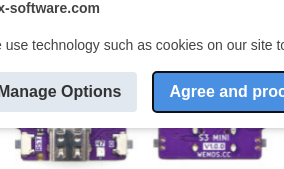What type of projects is the LOLIN S3 Mini optimized for?
Based on the image, answer the question with as much detail as possible.

The caption states that the LOLIN S3 Mini is optimized for makers and developers looking to create IoT projects with ease, indicating that it is specifically designed for Internet of Things applications.